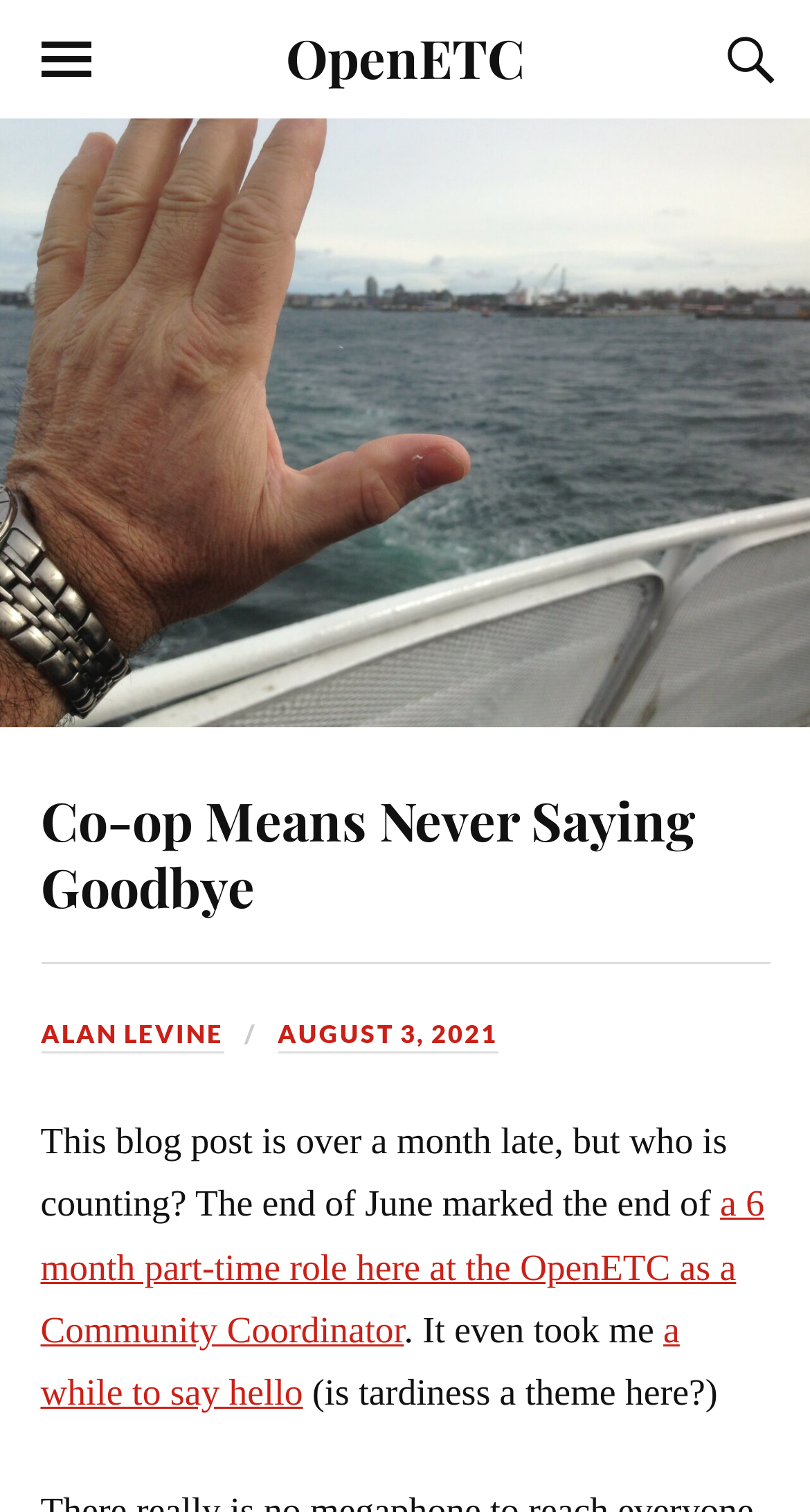Highlight the bounding box coordinates of the element you need to click to perform the following instruction: "toggle the search field."

[0.888, 0.002, 0.95, 0.076]